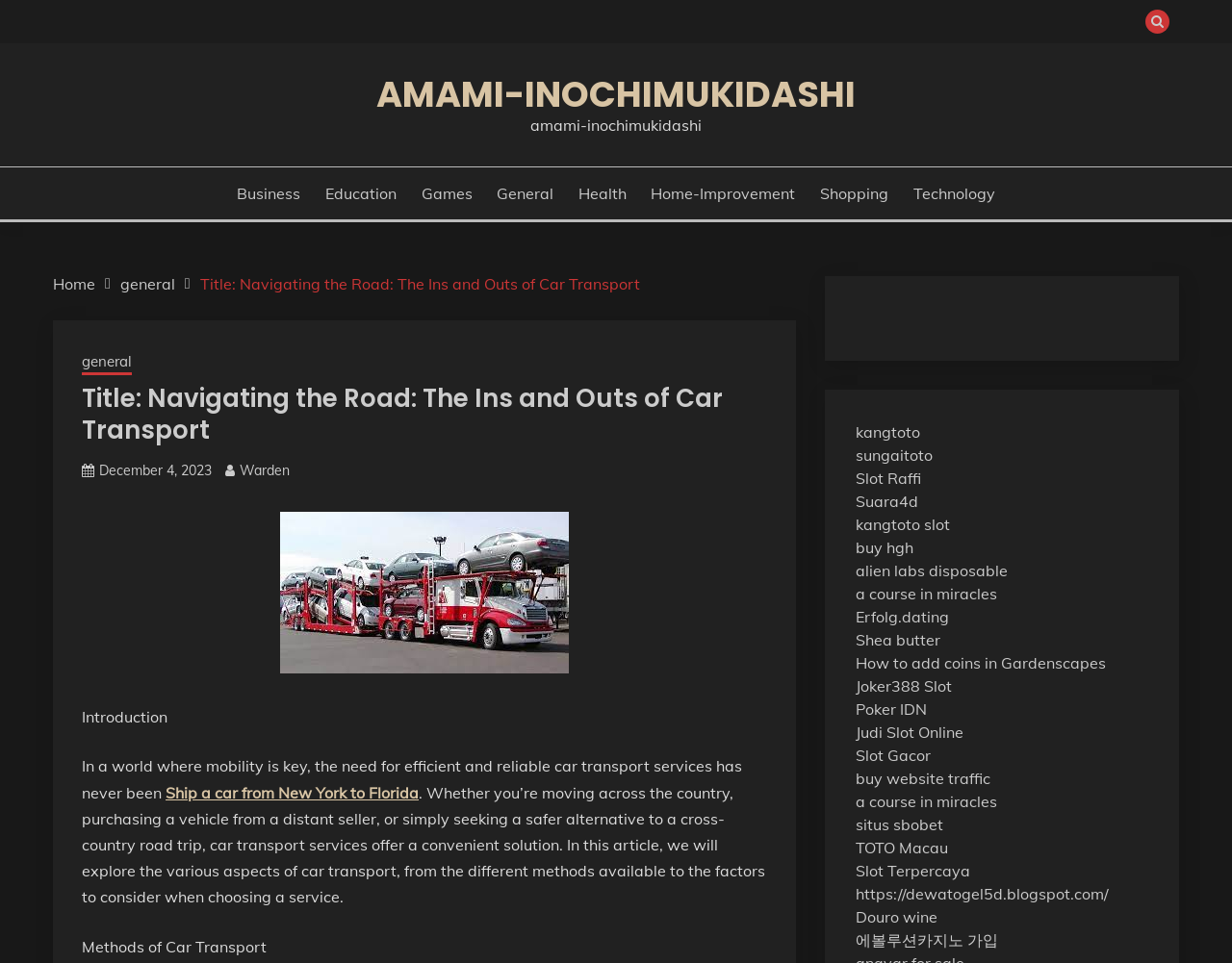Answer the question using only a single word or phrase: 
What is the title of the article on this webpage?

Navigating the Road: The Ins and Outs of Car Transport